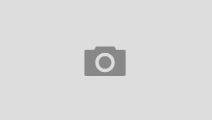Describe the image with as much detail as possible.

This image appears to be a generic placeholder or icon representing a photograph, often used in articles or web content where a specific image is not available. It is commonly utilized in sections related to topics like "Why Would It Be Advisable For You To Hire Sofa Cleaning Services?", indicating a visual element that is typically included to enhance the reader's understanding or engagement with the topic. The absence of specific imagery might suggest that the actual photograph is not yet available or has been intentionally omitted for some reason.